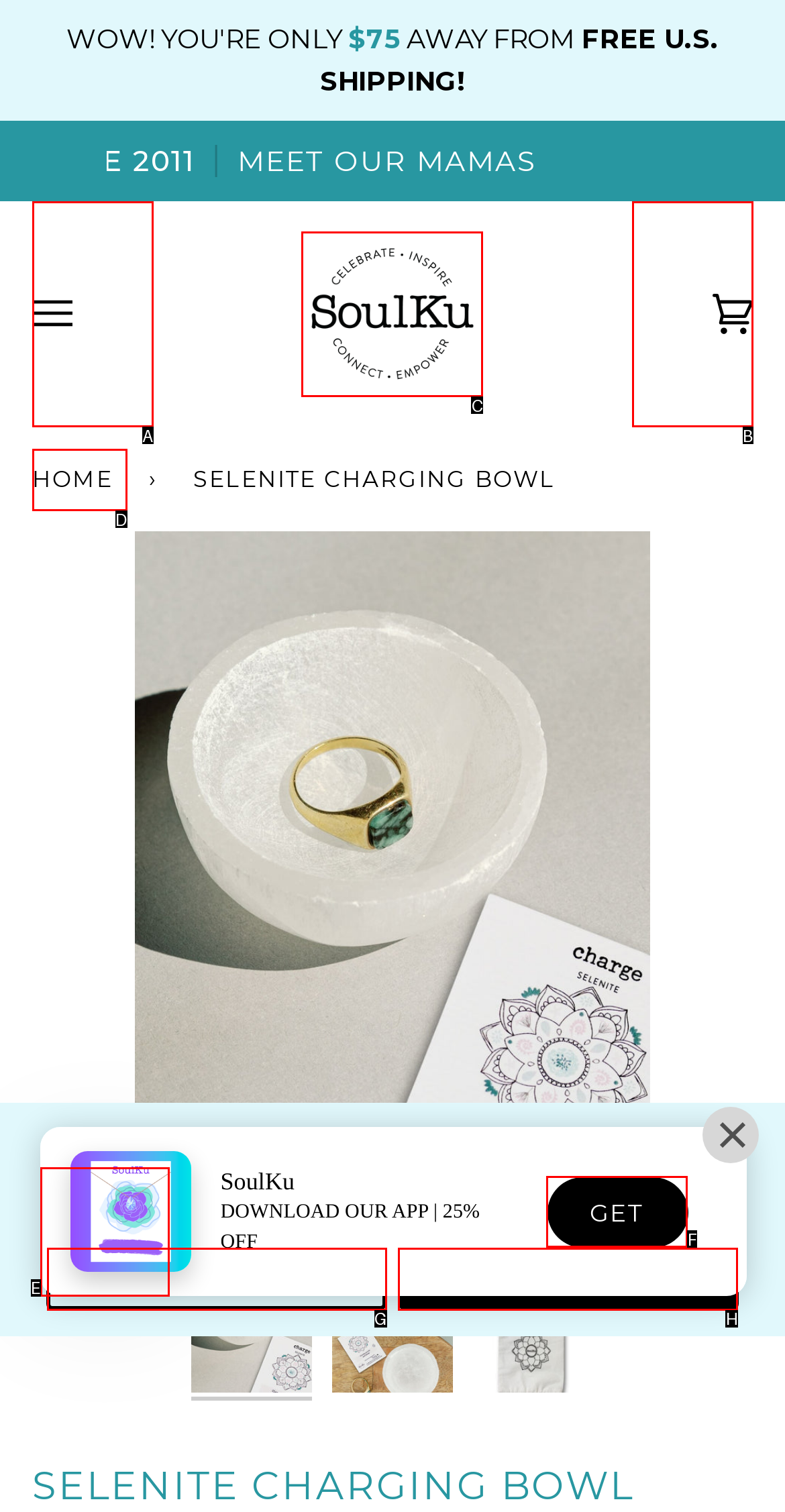Tell me which one HTML element you should click to complete the following task: Download the app
Answer with the option's letter from the given choices directly.

F